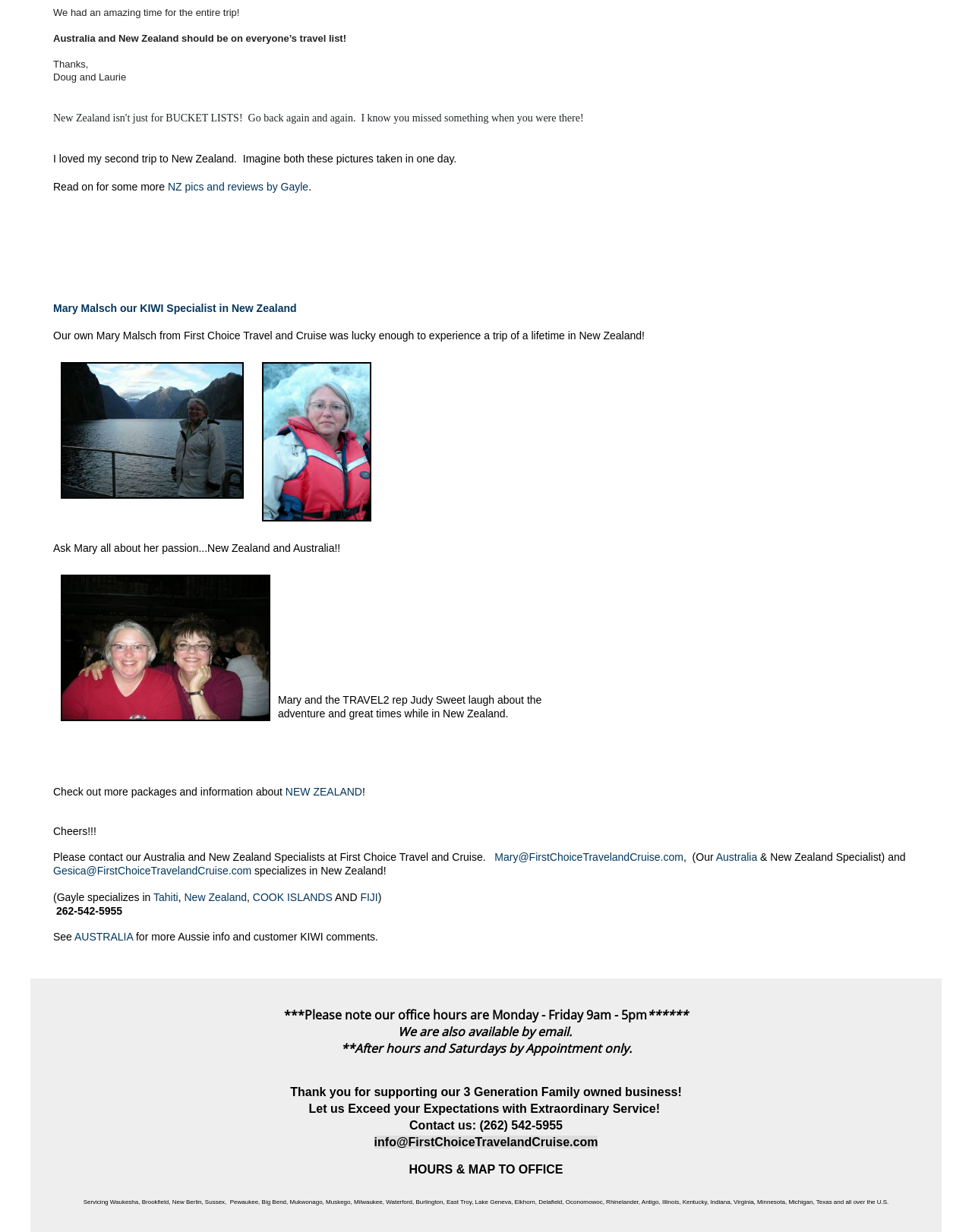What is the contact email of Gesica?
Use the information from the screenshot to give a comprehensive response to the question.

The contact email of Gesica can be found in the text 'and Gesica@FirstChoiceTravelandCruise.com (Our Australia & New Zealand Specialist) and'.